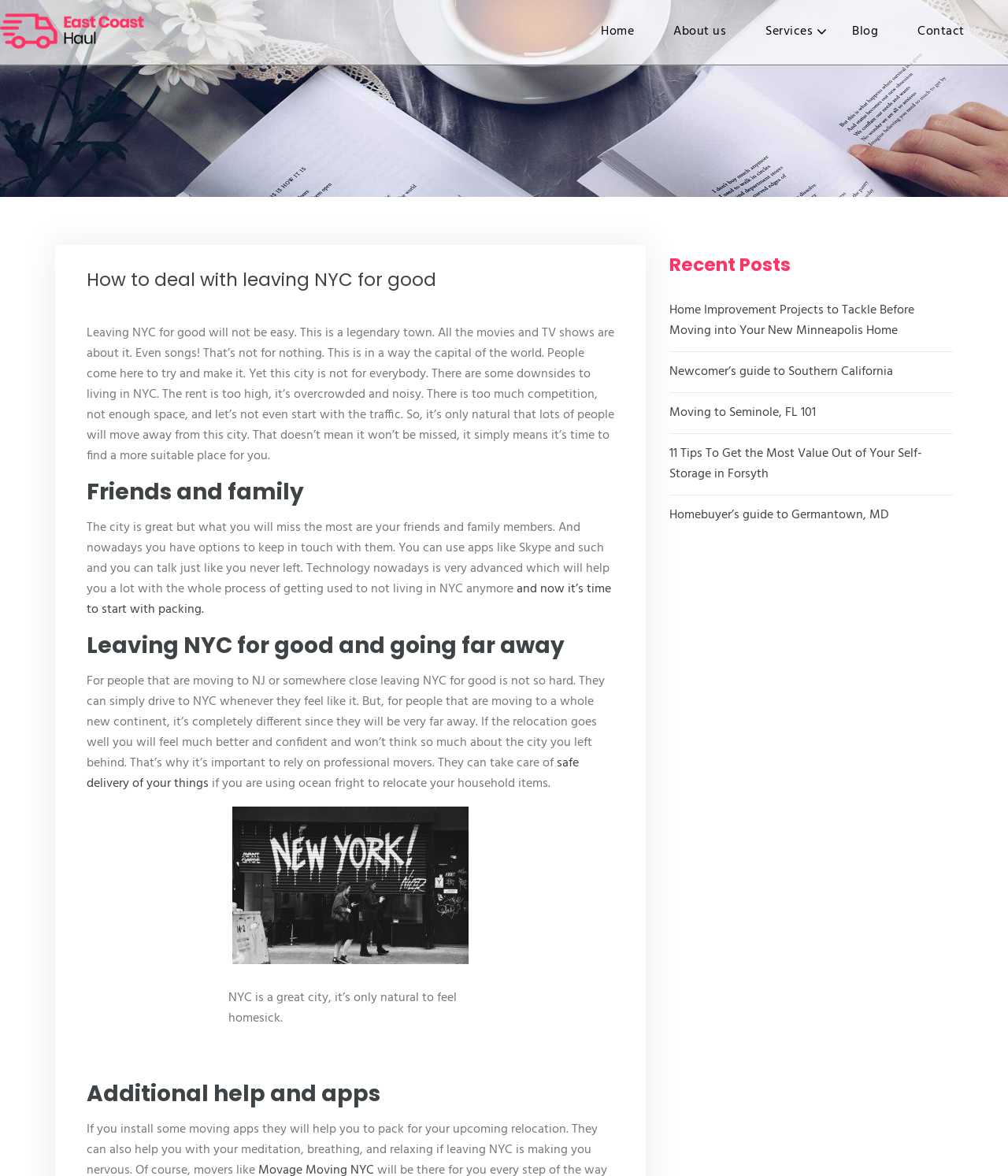Indicate the bounding box coordinates of the element that must be clicked to execute the instruction: "Click on the 'Contact' link". The coordinates should be given as four float numbers between 0 and 1, i.e., [left, top, right, bottom].

[0.891, 0.0, 0.977, 0.054]